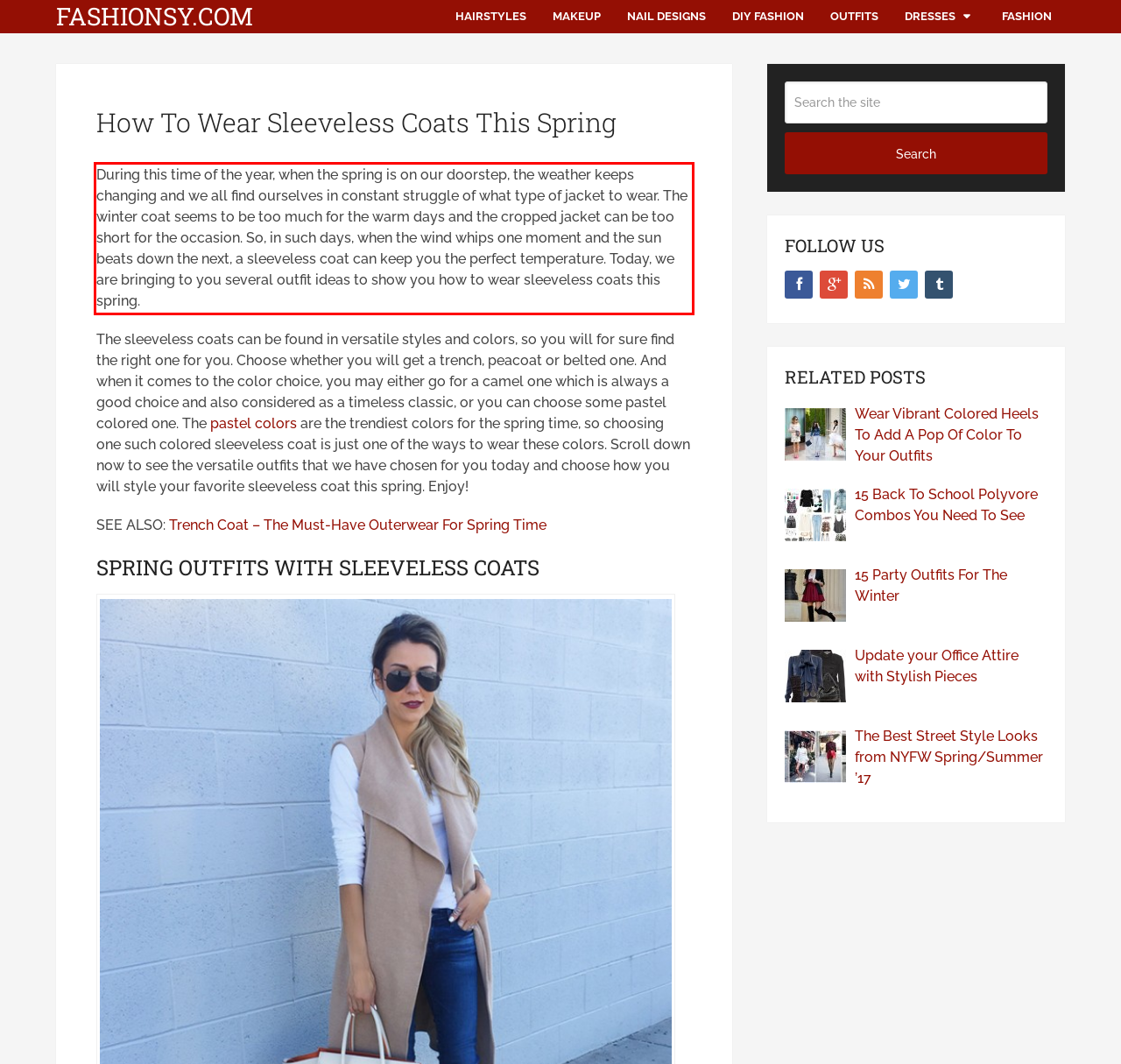Using the provided webpage screenshot, identify and read the text within the red rectangle bounding box.

During this time of the year, when the spring is on our doorstep, the weather keeps changing and we all find ourselves in constant struggle of what type of jacket to wear. The winter coat seems to be too much for the warm days and the cropped jacket can be too short for the occasion. So, in such days, when the wind whips one moment and the sun beats down the next, a sleeveless coat can keep you the perfect temperature. Today, we are bringing to you several outfit ideas to show you how to wear sleeveless coats this spring.